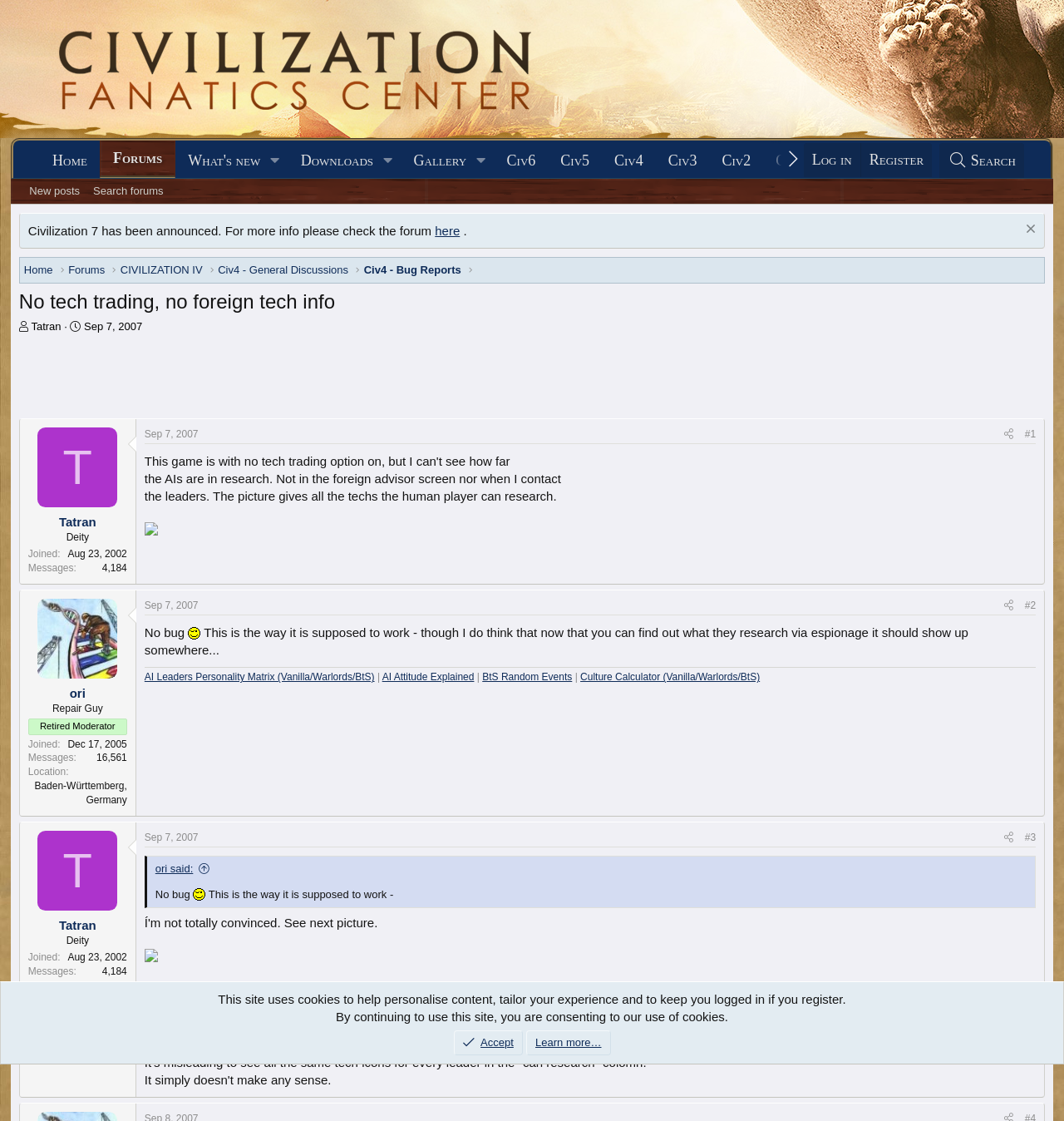Please specify the bounding box coordinates of the clickable region necessary for completing the following instruction: "Click on the 'Log in' link". The coordinates must consist of four float numbers between 0 and 1, i.e., [left, top, right, bottom].

[0.755, 0.128, 0.808, 0.158]